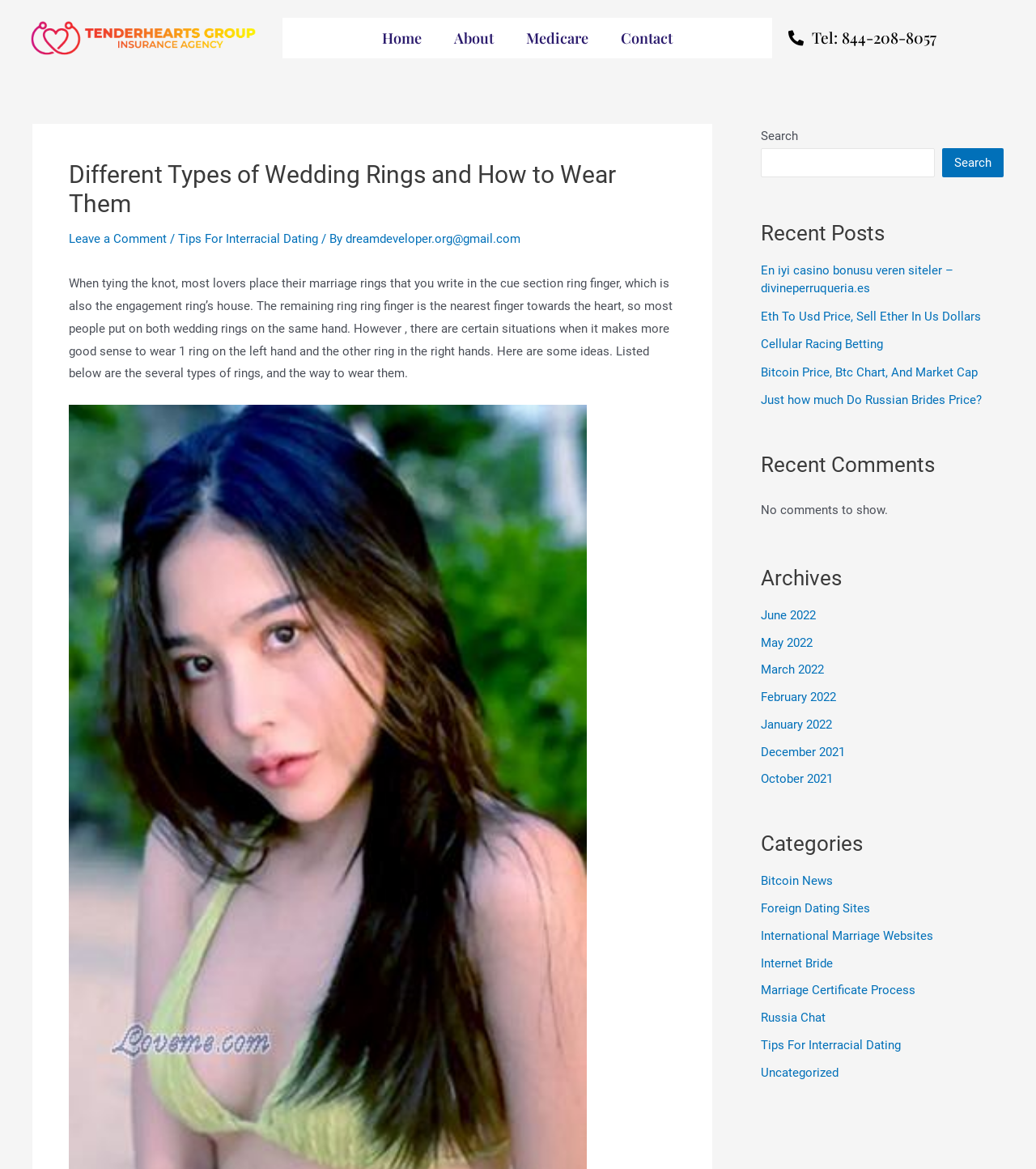Please specify the bounding box coordinates for the clickable region that will help you carry out the instruction: "Click the 'Home' link".

[0.353, 0.015, 0.423, 0.05]